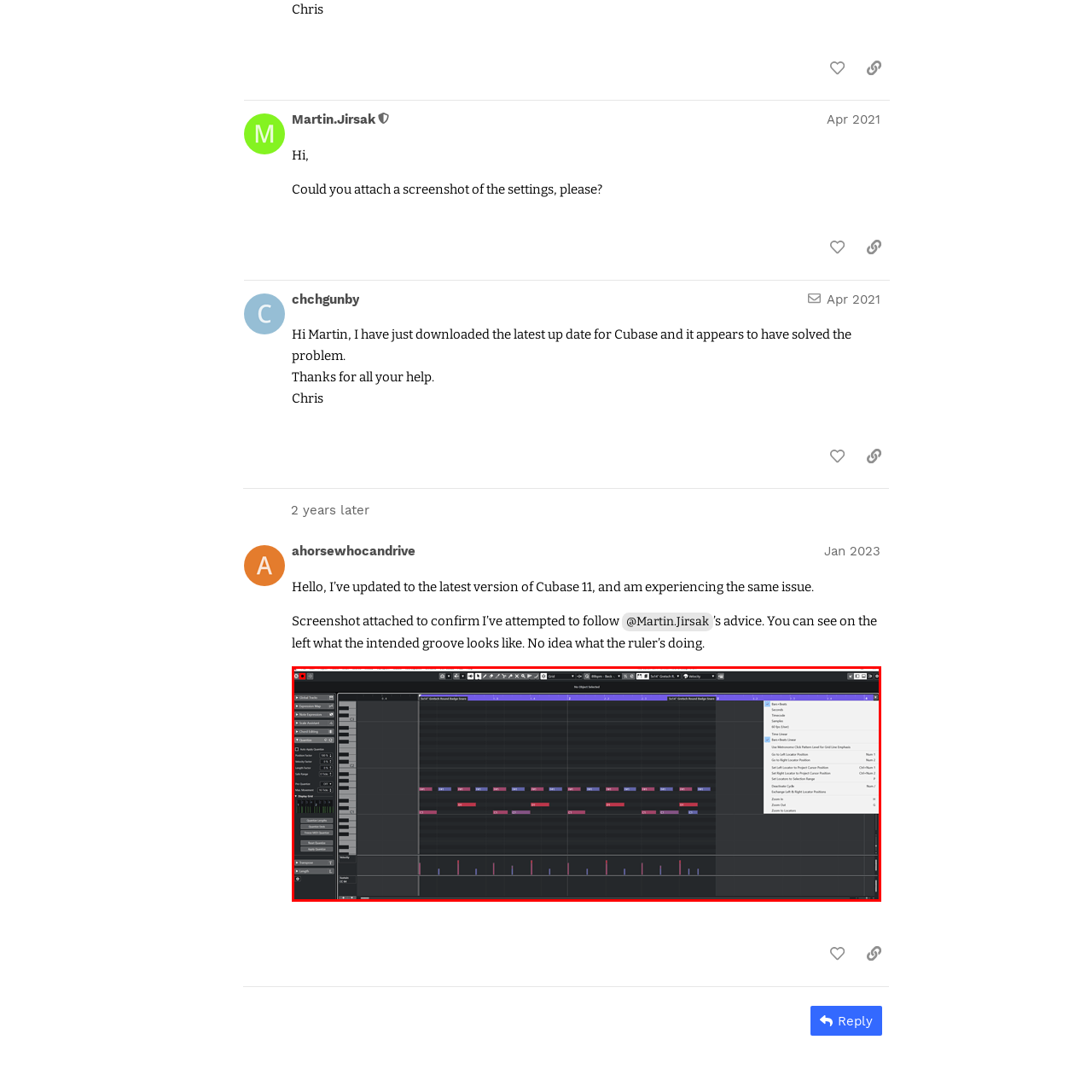Focus on the image outlined in red and offer a detailed answer to the question below, relying on the visual elements in the image:
What is the purpose of the toolbar on the right?

The toolbar on the right provides access to various editing options and functions, such as modifying note values and adjusting quantization settings, allowing for detailed manipulation of musical elements and sequencing.